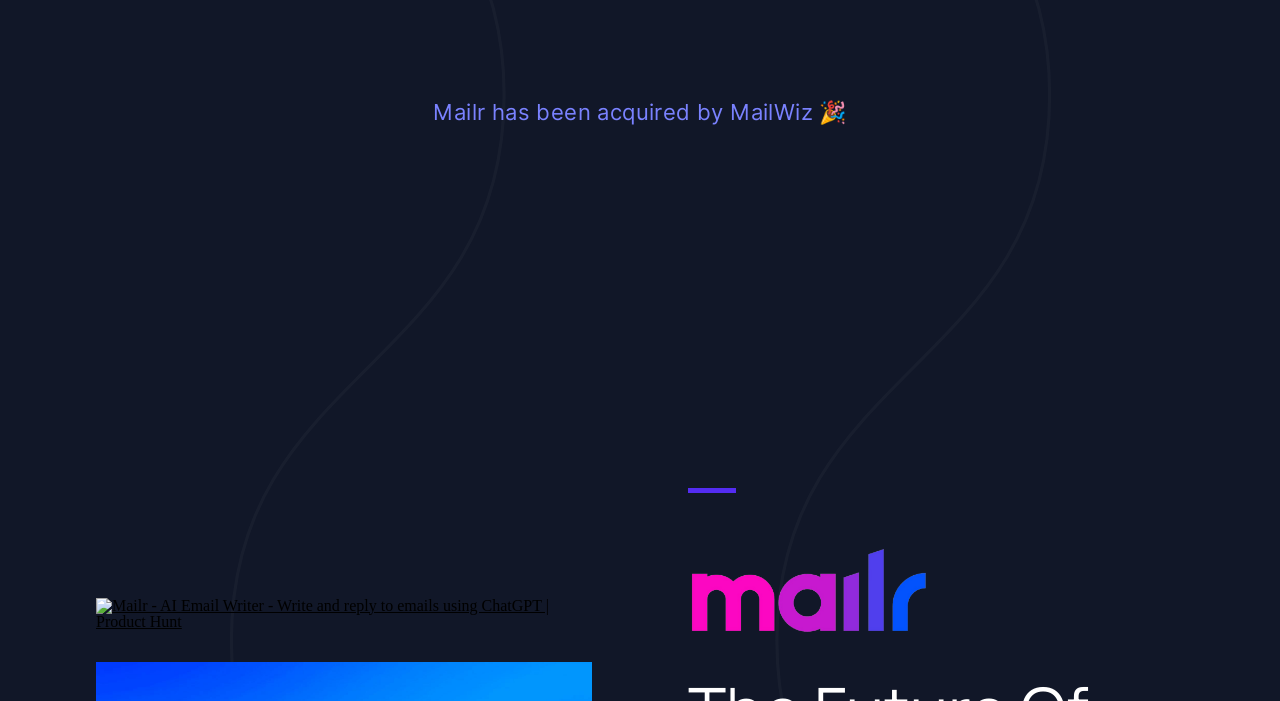Please find and report the primary heading text from the webpage.

The Future Of Email